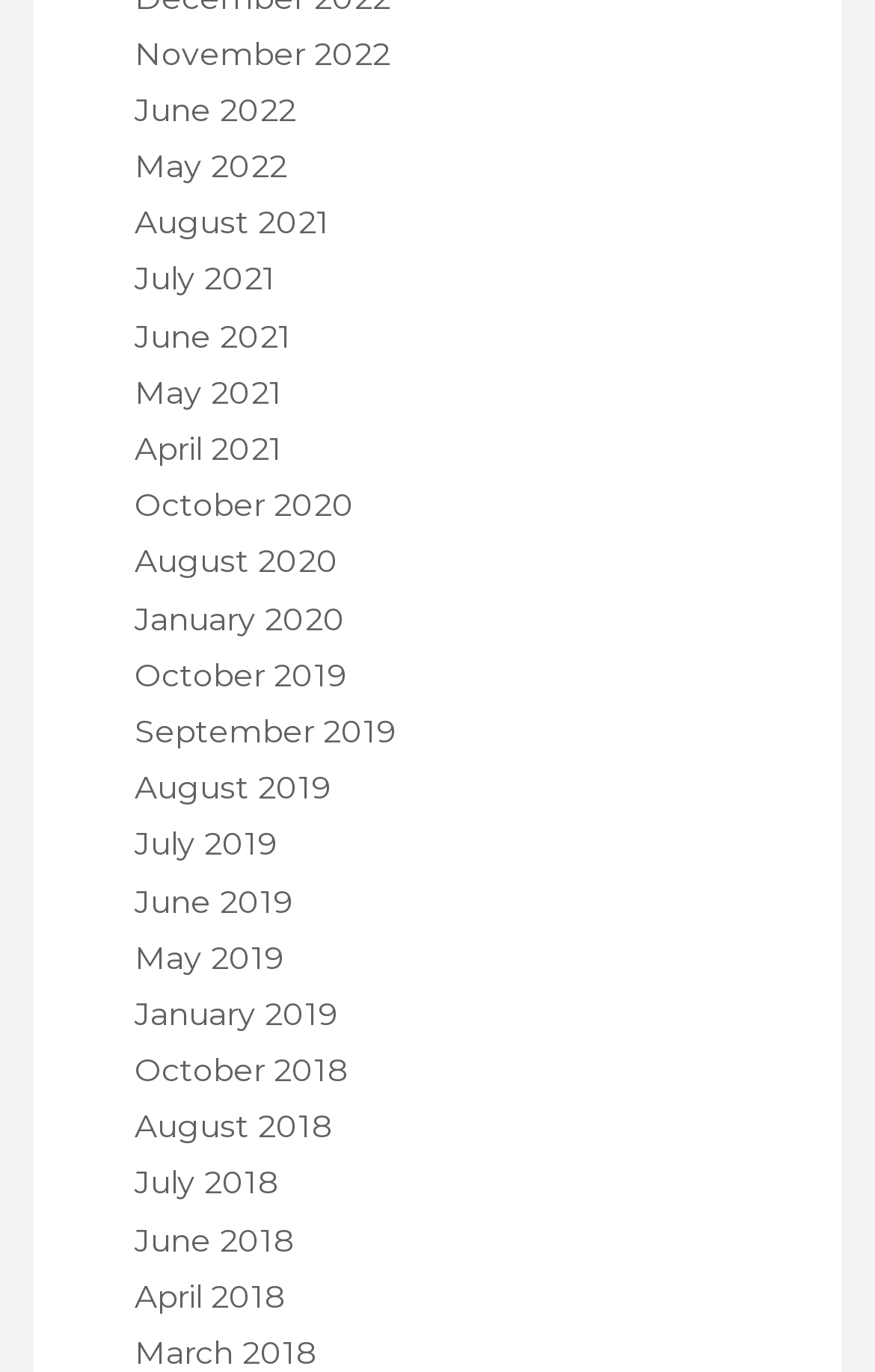Please mark the clickable region by giving the bounding box coordinates needed to complete this instruction: "view November 2022".

[0.154, 0.024, 0.446, 0.053]